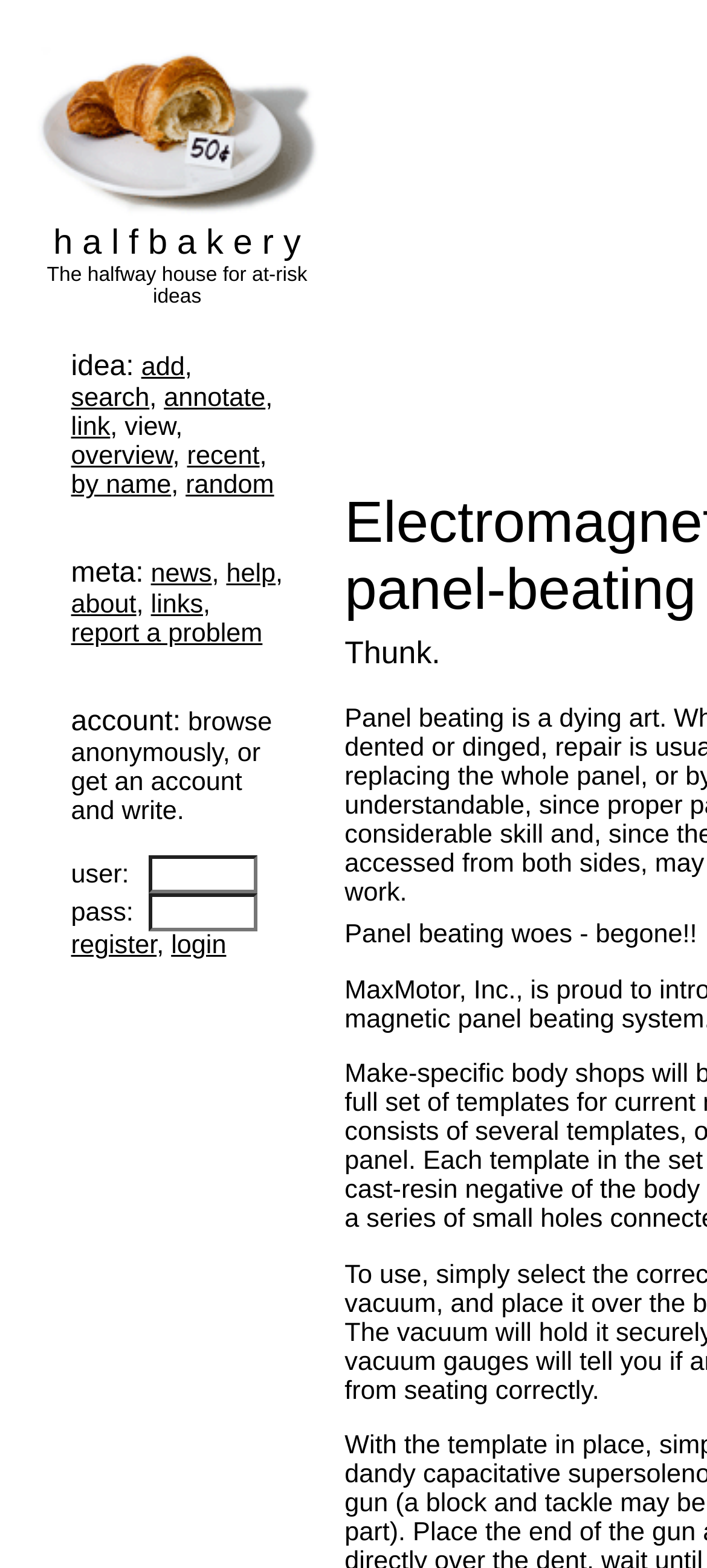Highlight the bounding box coordinates of the element you need to click to perform the following instruction: "Explore the image of Abraham Lincoln."

None